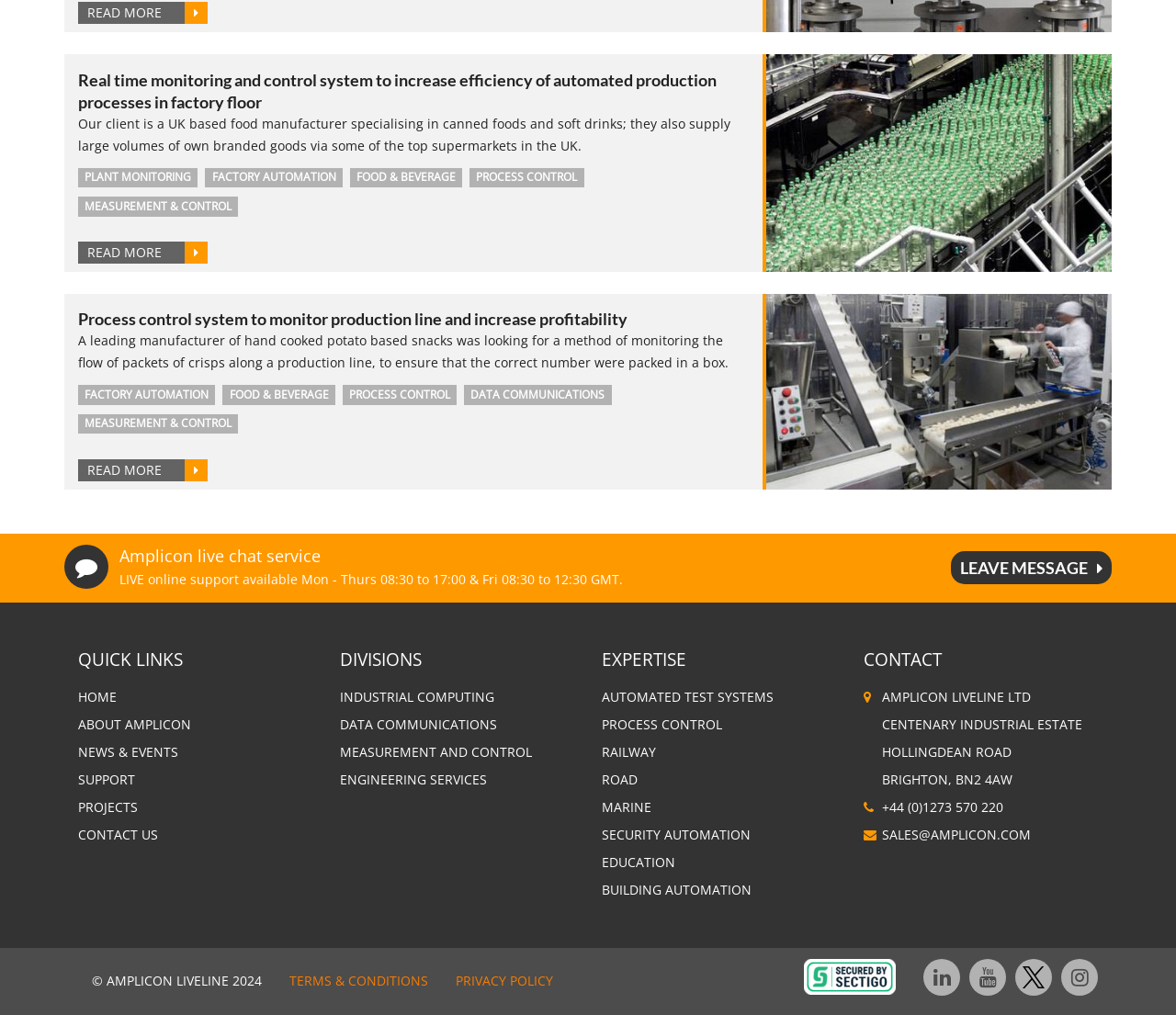Determine the bounding box coordinates of the clickable region to carry out the instruction: "Read more about real time monitoring and control system".

[0.066, 0.002, 0.177, 0.024]